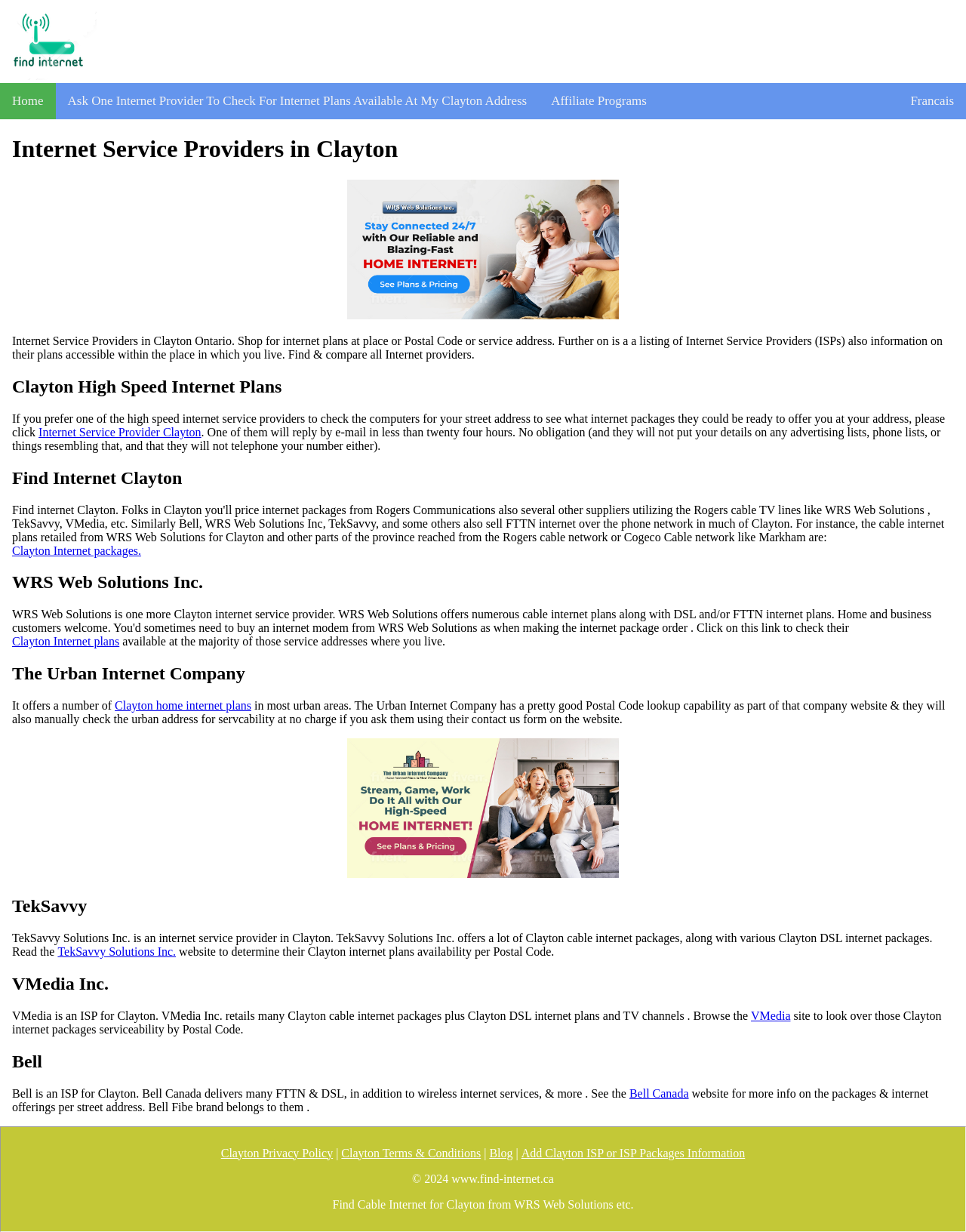Please use the details from the image to answer the following question comprehensively:
How many internet providers are listed?

I counted the number of headings that mention a specific internet provider, such as 'WRS Web Solutions Inc.', 'The Urban Internet Company', 'TekSavvy', 'VMedia Inc.', and 'Bell'. There are 6 such headings, indicating 6 internet providers listed on the webpage.